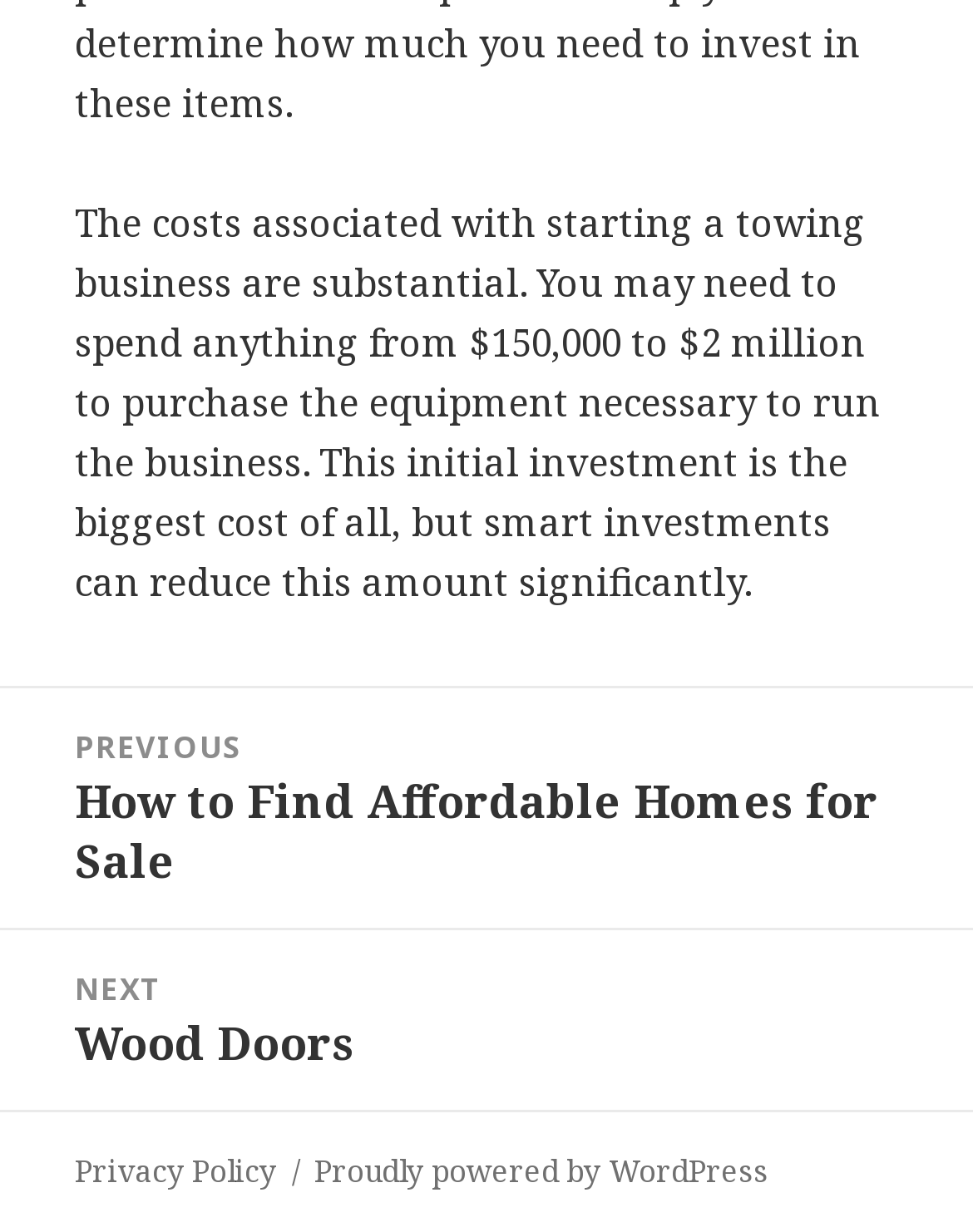Refer to the image and provide an in-depth answer to the question: 
What is the topic of the current post?

The topic of the current post is about the costs associated with starting a towing business, which is mentioned in the static text at the top of the webpage.